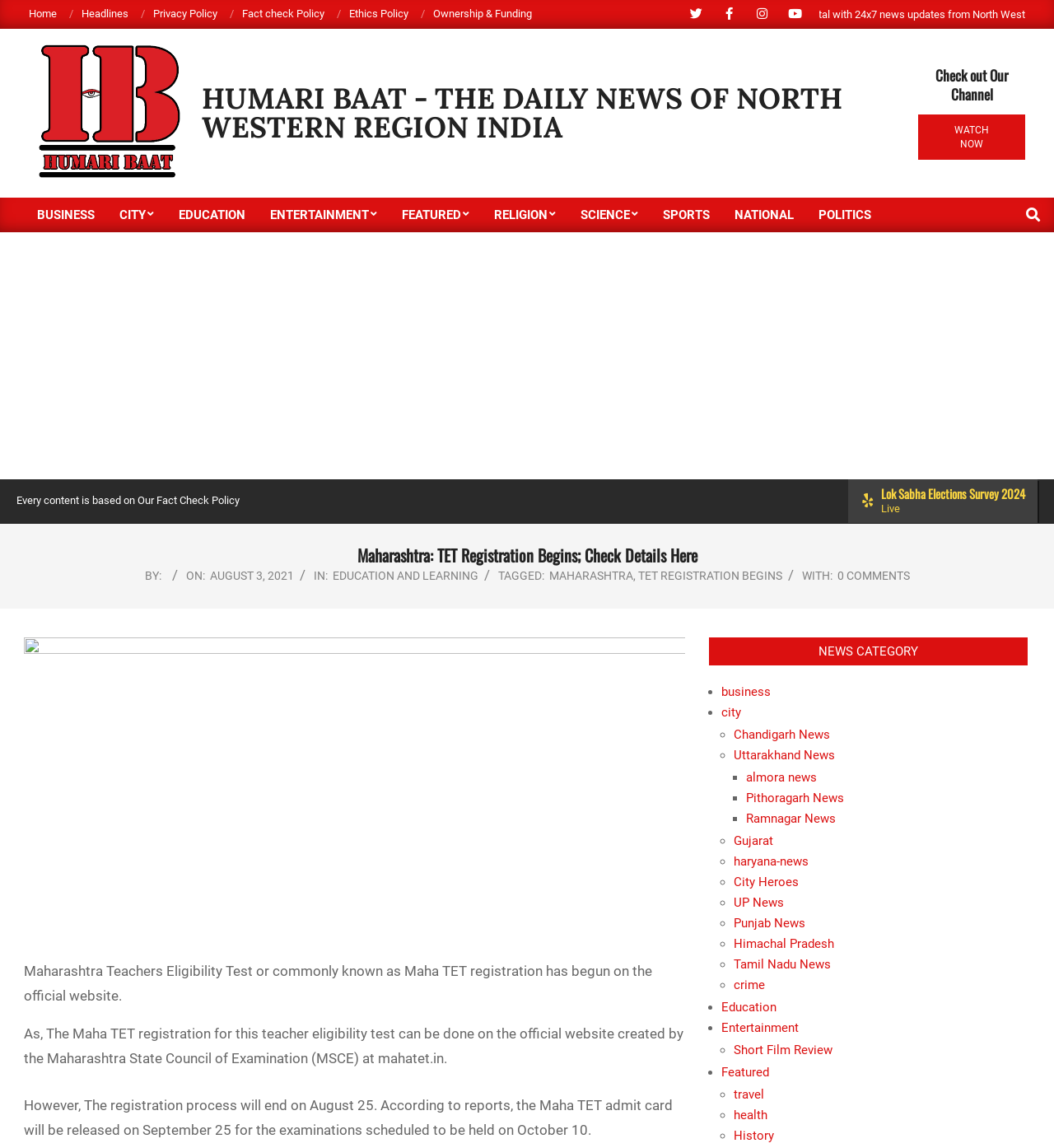Construct a thorough caption encompassing all aspects of the webpage.

This webpage is a news article from Humari Baat, a daily news portal focused on the North Western Region of India. At the top, there is a navigation menu with links to various sections, including Home, Headlines, Privacy Policy, and more. Below this, there is a banner with social media links and a search bar.

The main content of the webpage is an article about the Maharashtra Teachers Eligibility Test (Maha TET) registration, which has begun on the official website. The article provides details about the registration process, including the deadline and the release of the admit card.

To the right of the article, there is a section with links to various news categories, including Business, City, Education, and more. Below this, there is a list of news articles from different regions, including Chandigarh, Uttarakhand, Almora, and more.

At the bottom of the webpage, there is a section with a heading "NEWS CATEGORY" that lists various news categories with links to related articles. There is also a section with a heading "Check out Our Channel" that has a link to watch a video.

Throughout the webpage, there are several links to other articles and sections, as well as social media links and a search bar. The overall layout is organized, with clear headings and concise text.